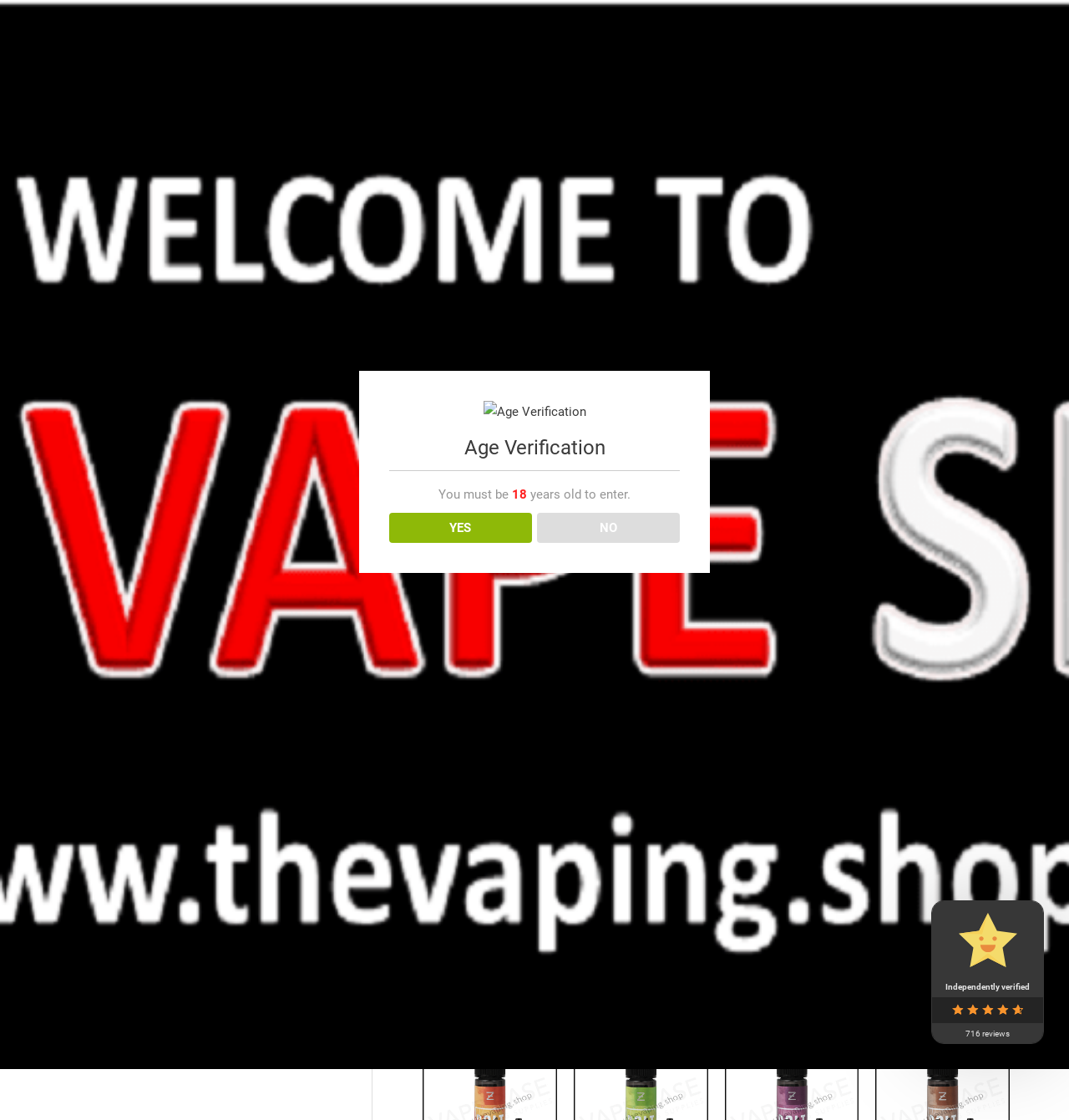Given the description Batteries & Charging, predict the bounding box coordinates of the UI element. Ensure the coordinates are in the format (top-left x, top-left y, bottom-right x, bottom-right y) and all values are between 0 and 1.

[0.393, 0.139, 0.509, 0.169]